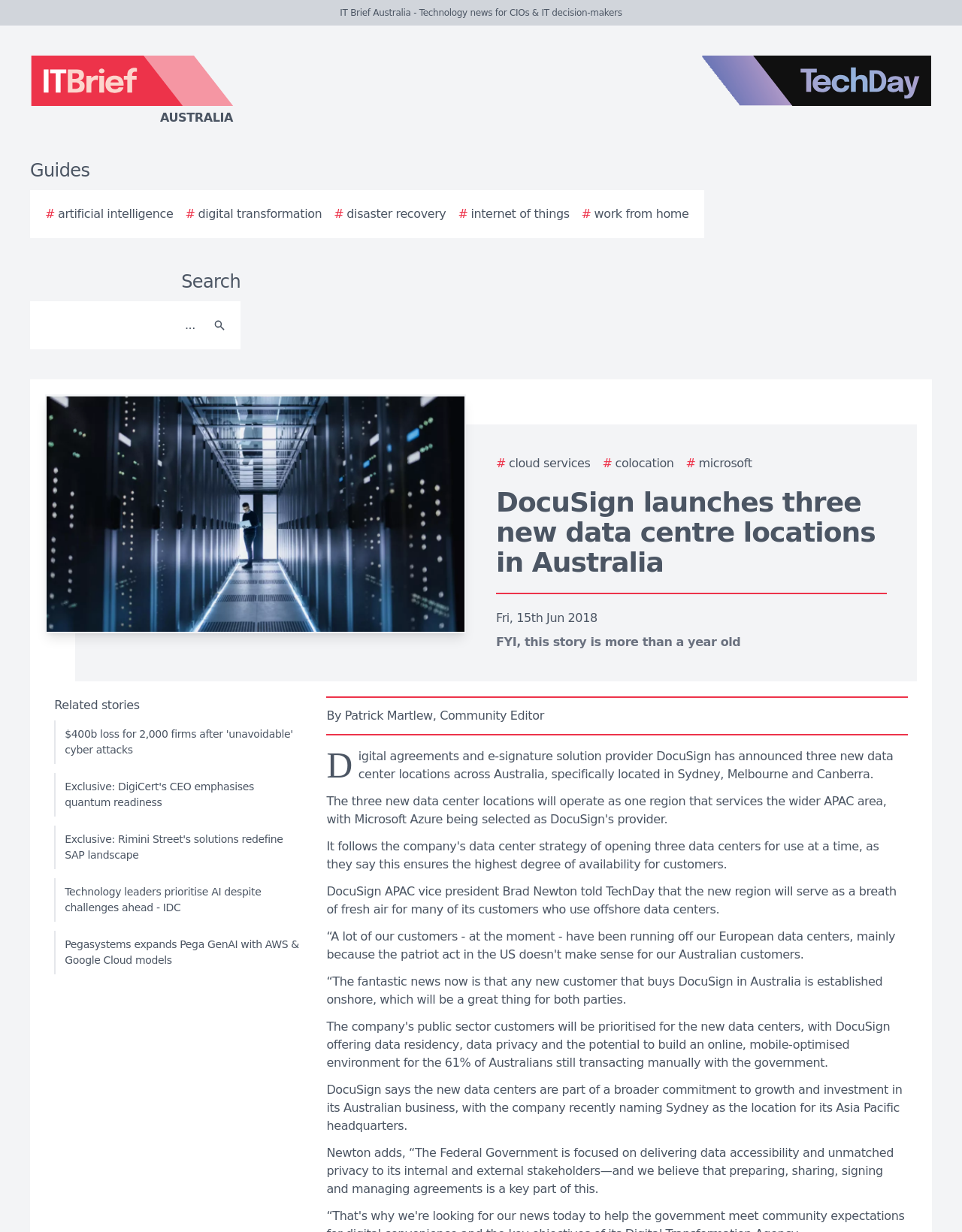What is the main title displayed on this webpage?

DocuSign launches three new data centre locations in Australia